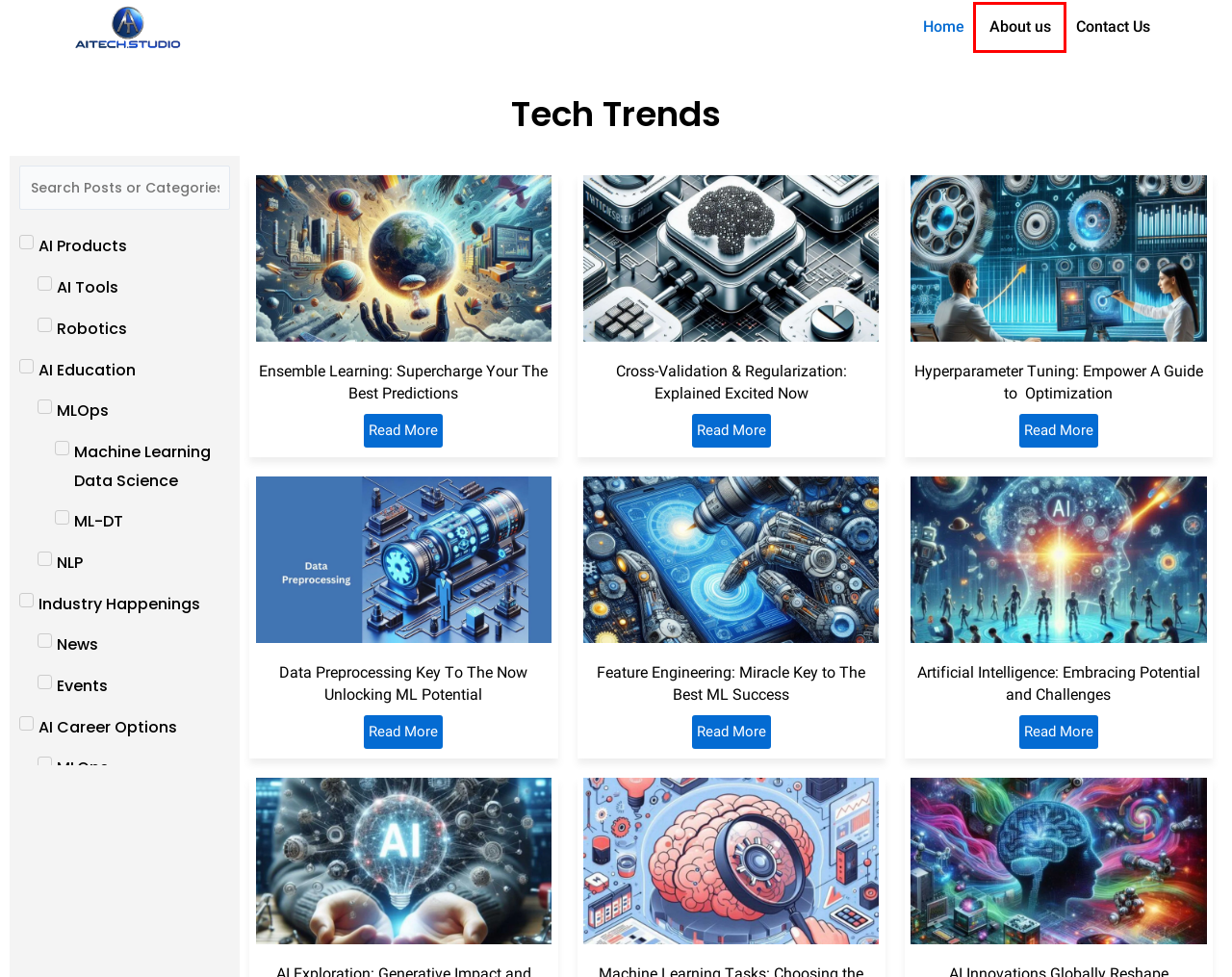Given a webpage screenshot featuring a red rectangle around a UI element, please determine the best description for the new webpage that appears after the element within the bounding box is clicked. The options are:
A. Discover the Possibilities of AI Technologies | aitech.studio
B. Artificial Intelligence: Embracing Potential | Aitech.studio
C. Hyperparameter Tuning: Empower A Guide to Optimization
D. Feature engineering:Miracle Key to ML Success|Aitech.studio
E. Regularization & Cross-Validation: Explained Excited Now
F. Ensemble Learning: Supercharge Your The Best Predictions
G. Data Preprocessing Key To The Now Unlocking ML Potential
H. Contact Us - Reach Out to AITech.Studio for AI Solutions

A